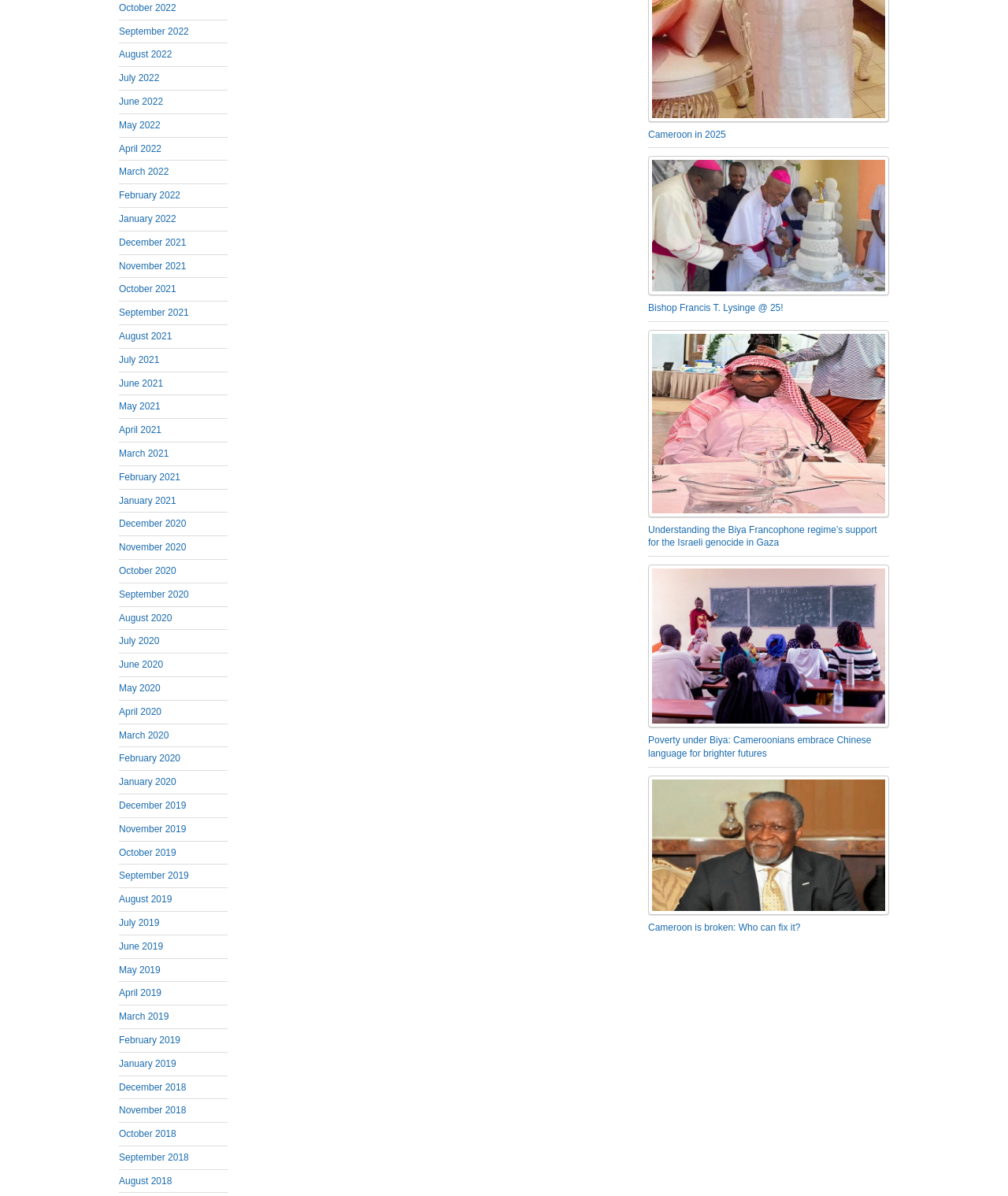Find the bounding box coordinates of the element I should click to carry out the following instruction: "Contact the author".

None